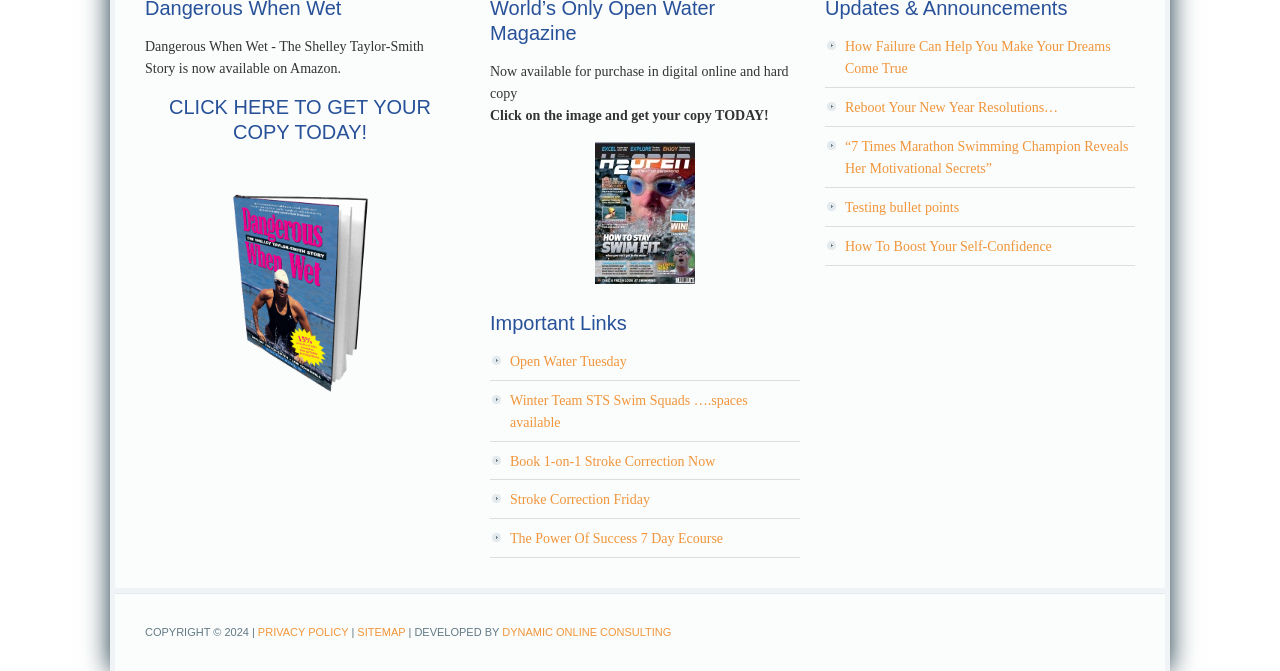Please specify the bounding box coordinates of the clickable section necessary to execute the following command: "Change the language to ENGLISH".

None